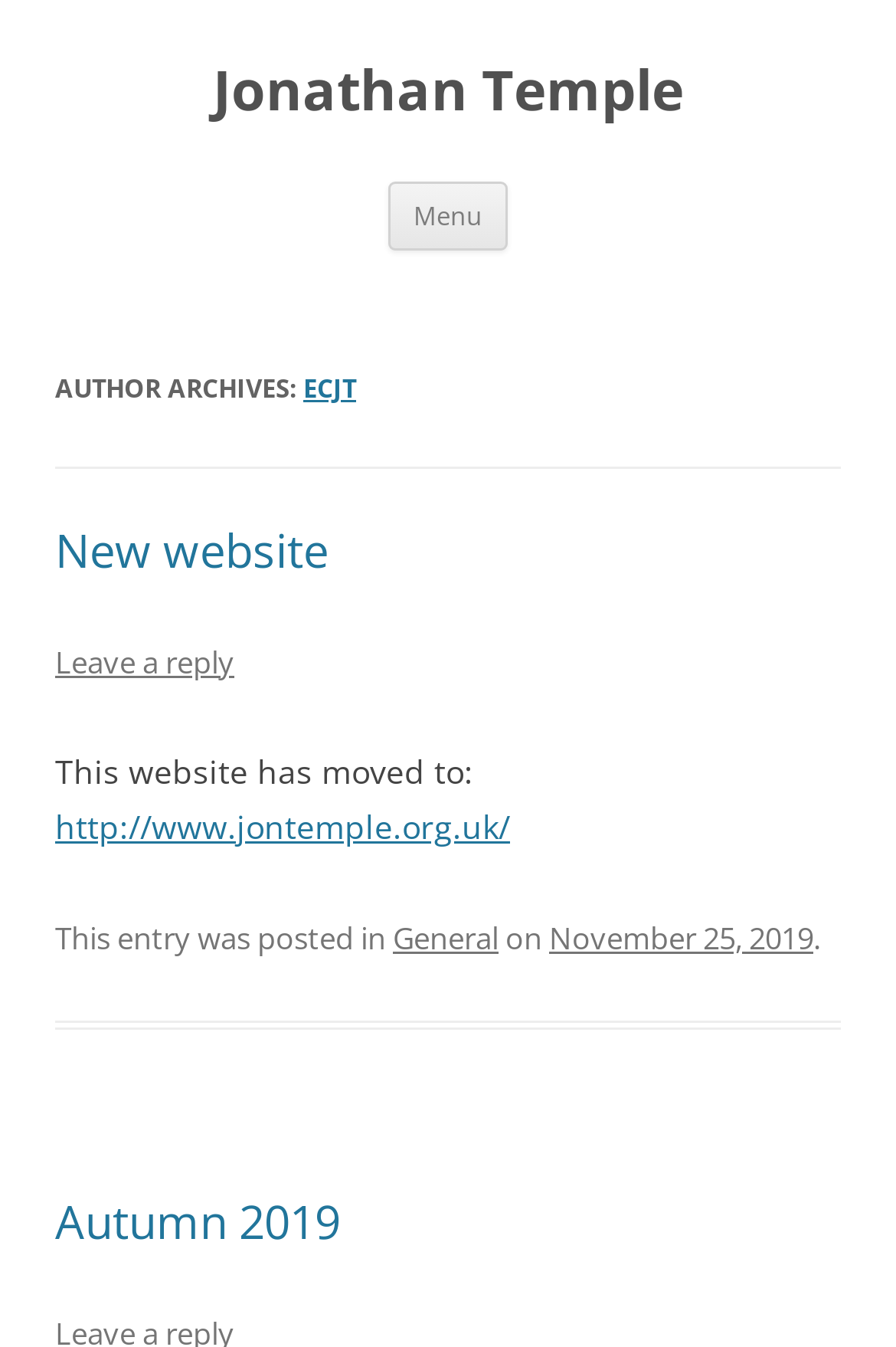What is the date of the latest article?
Refer to the image and provide a detailed answer to the question.

The date of the latest article 'New website' is mentioned as 'November 25, 2019' in the footer section.